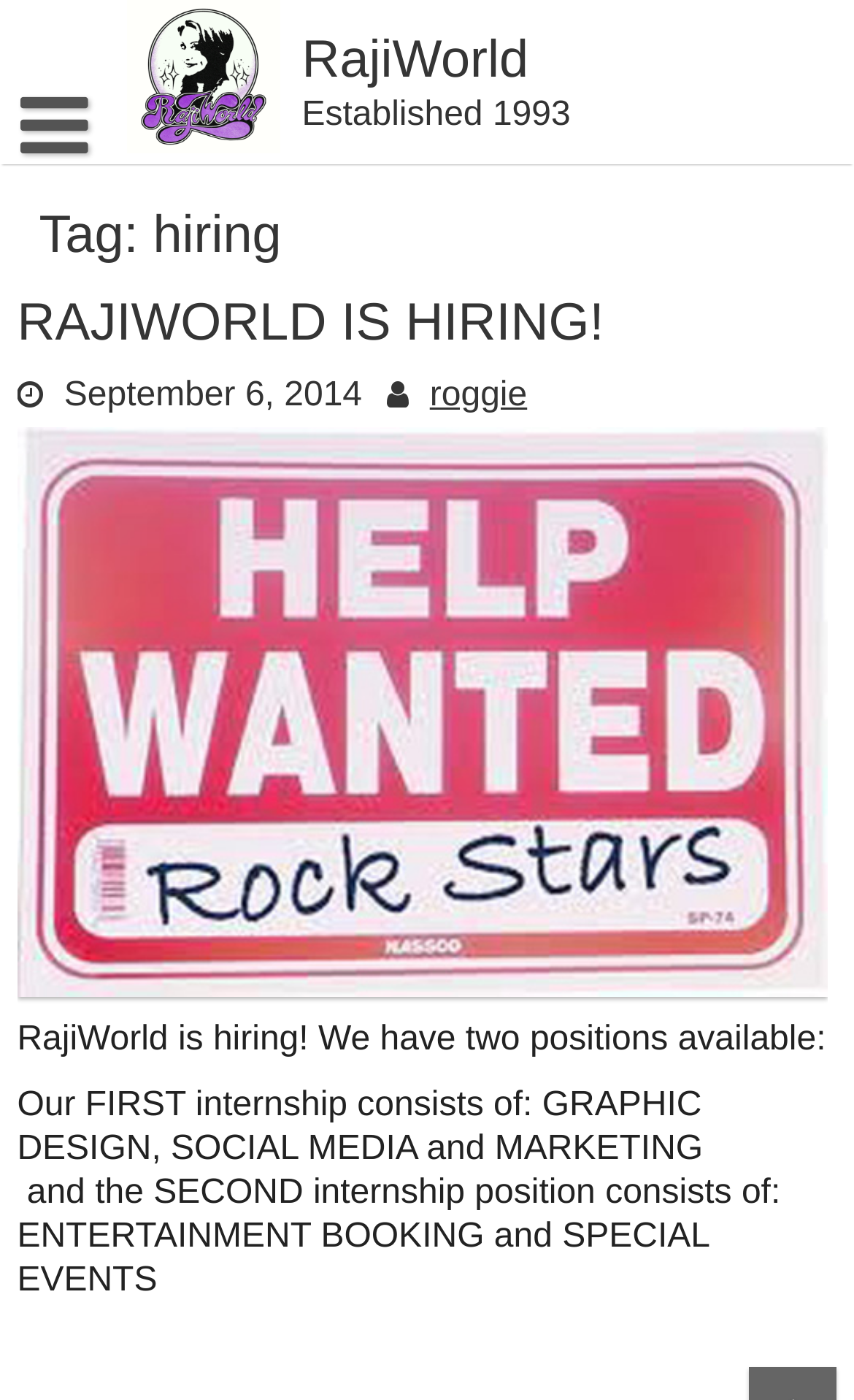Identify the bounding box of the HTML element described here: "parent_node: RajiWorld". Provide the coordinates as four float numbers between 0 and 1: [left, top, right, bottom].

[0.148, 0.0, 0.353, 0.116]